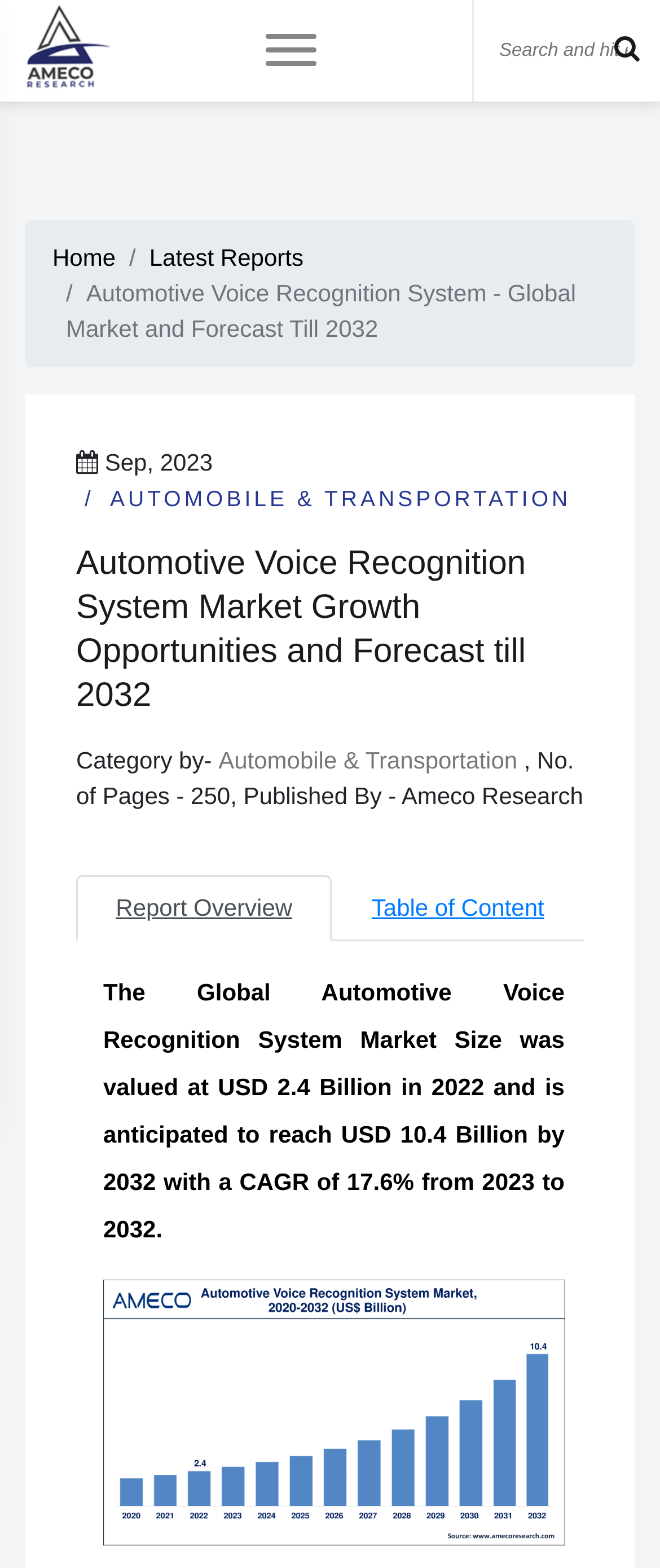Based on the element description Automobile & Transportation, identify the bounding box of the UI element in the given webpage screenshot. The coordinates should be in the format (top-left x, top-left y, bottom-right x, bottom-right y) and must be between 0 and 1.

[0.167, 0.308, 0.865, 0.329]